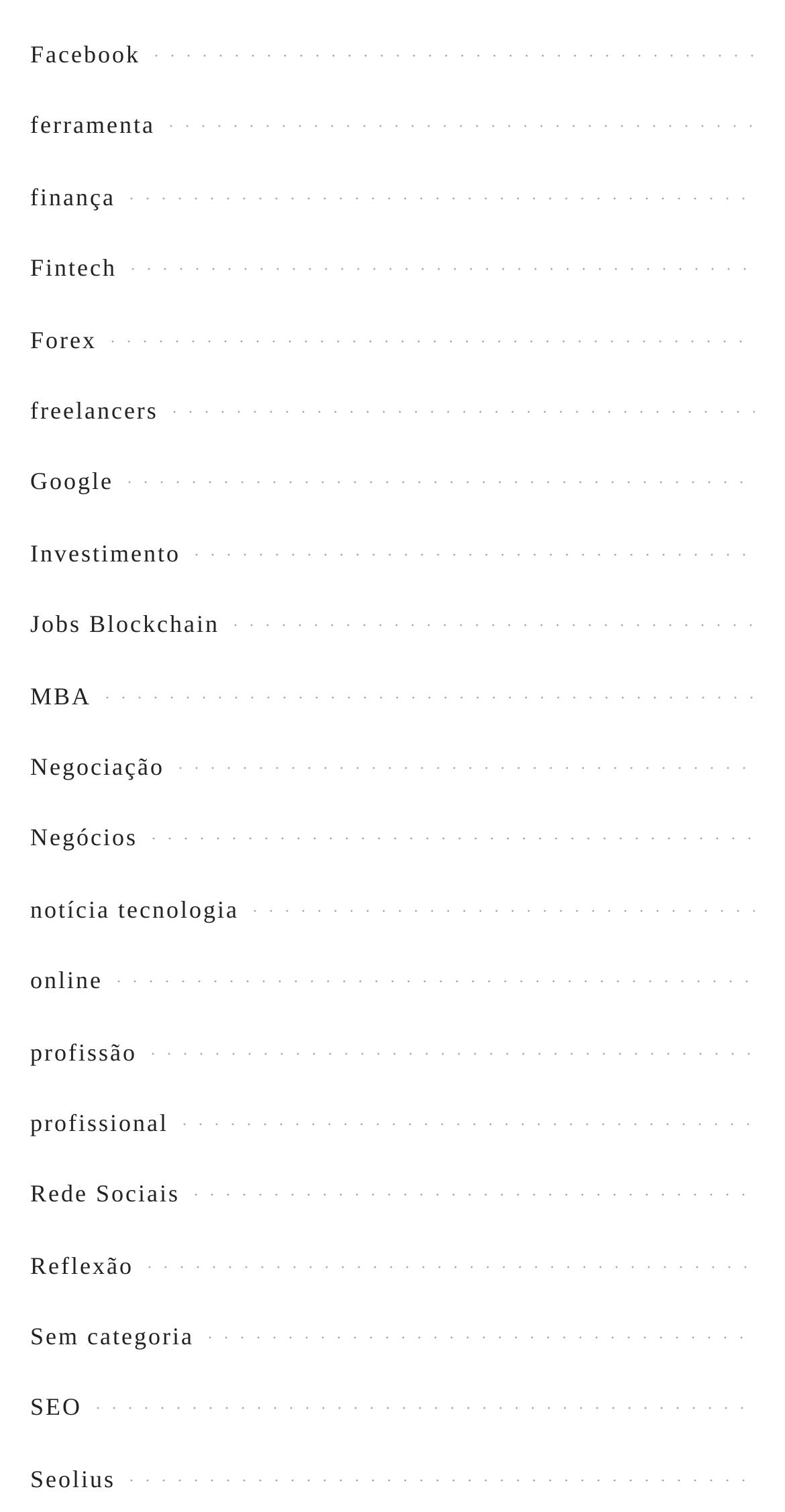Answer the question in one word or a short phrase:
What is the first link on the webpage?

Facebook